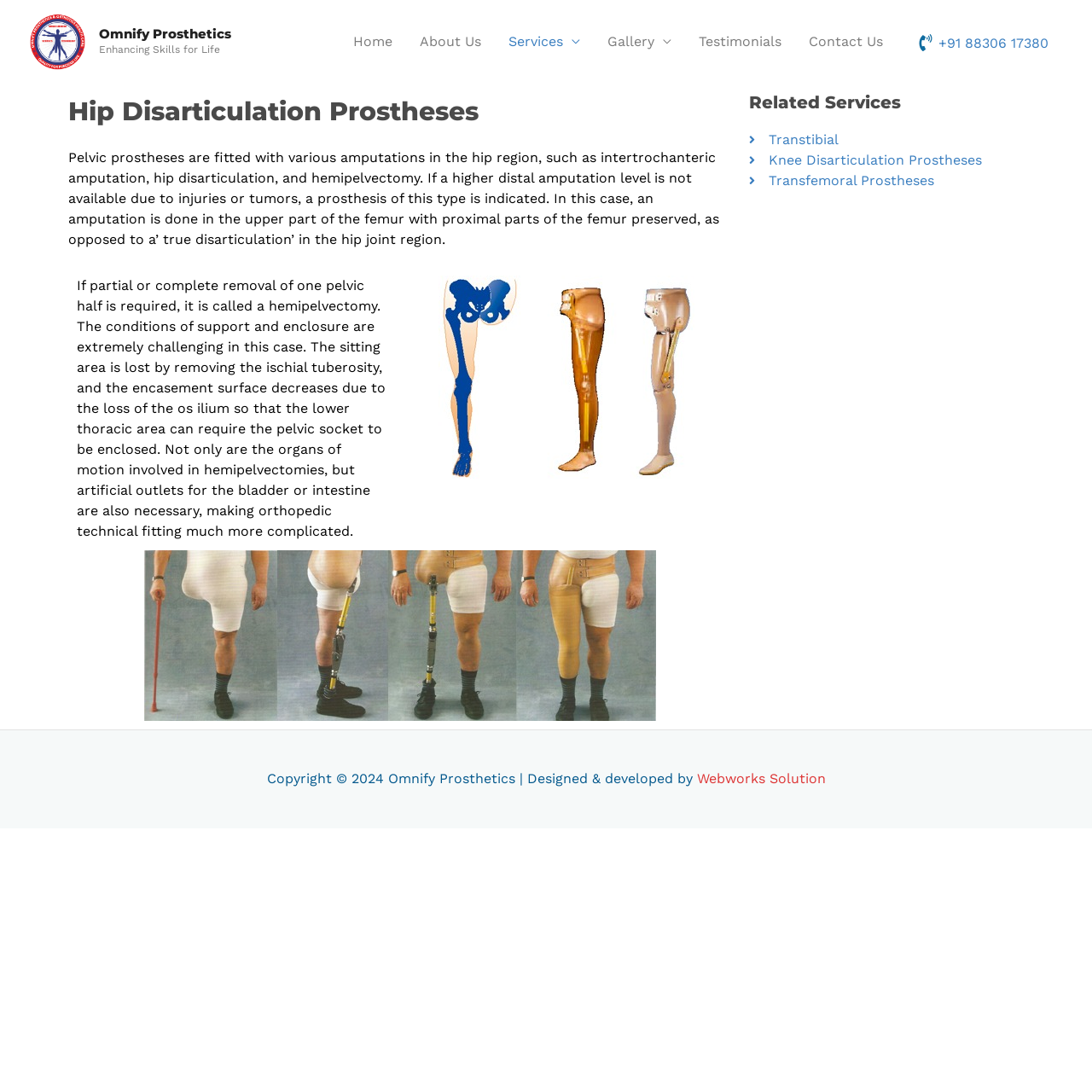Please locate the bounding box coordinates of the element that should be clicked to complete the given instruction: "Explore Transtibial services".

[0.686, 0.118, 0.938, 0.137]